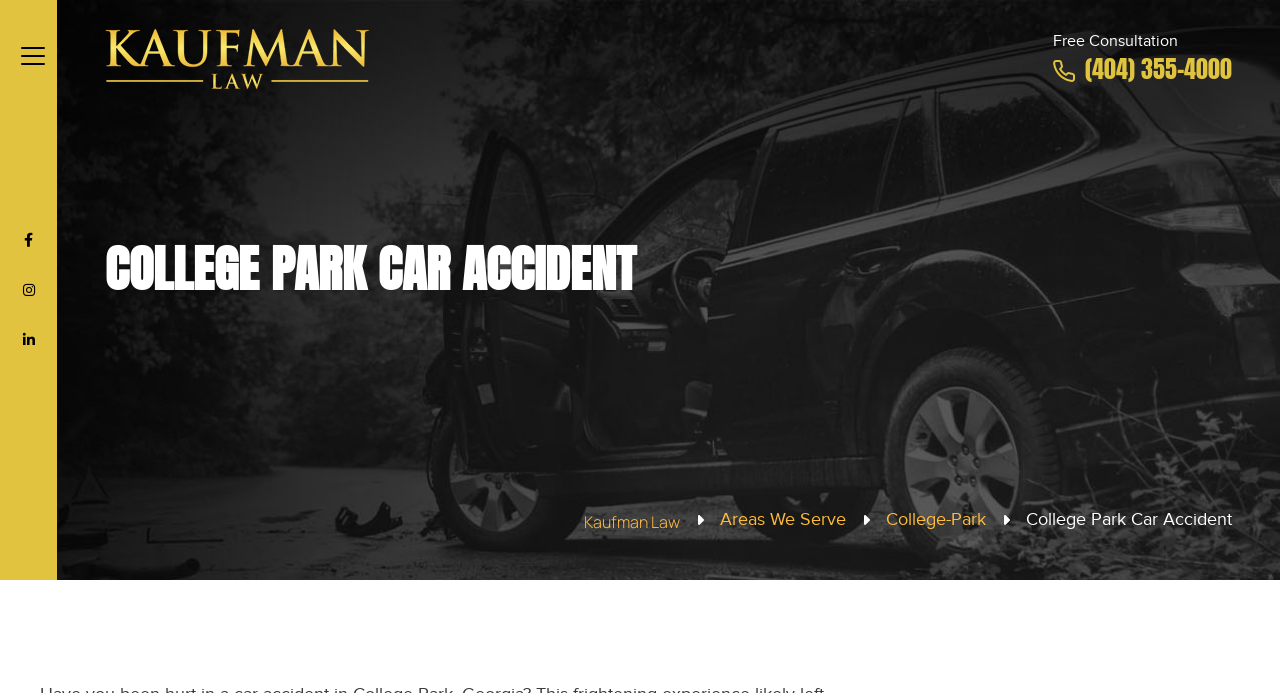Provide your answer to the question using just one word or phrase: What is the phone number to contact Kaufman Law?

(404) 355-4000